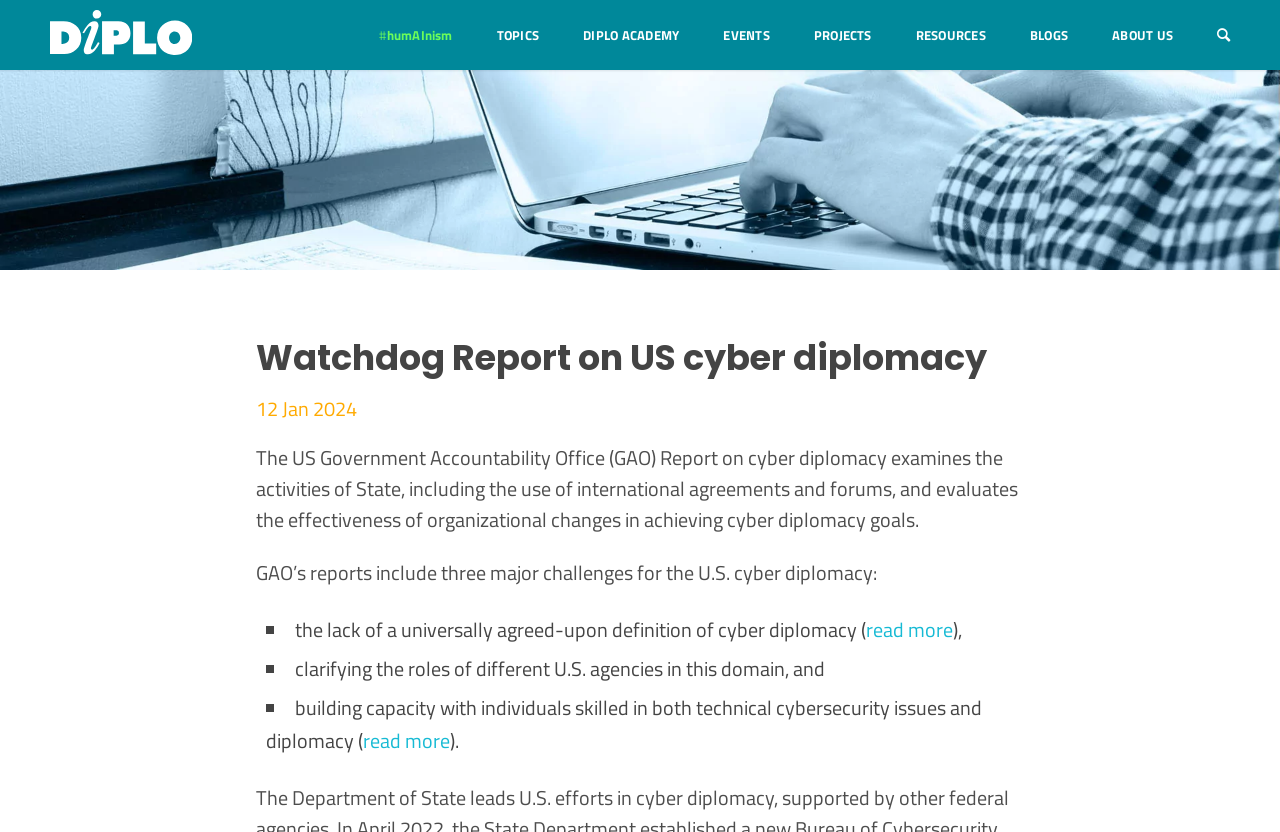Find and specify the bounding box coordinates that correspond to the clickable region for the instruction: "Read more about the lack of a universally agreed-upon definition of cyber diplomacy".

[0.677, 0.737, 0.745, 0.775]